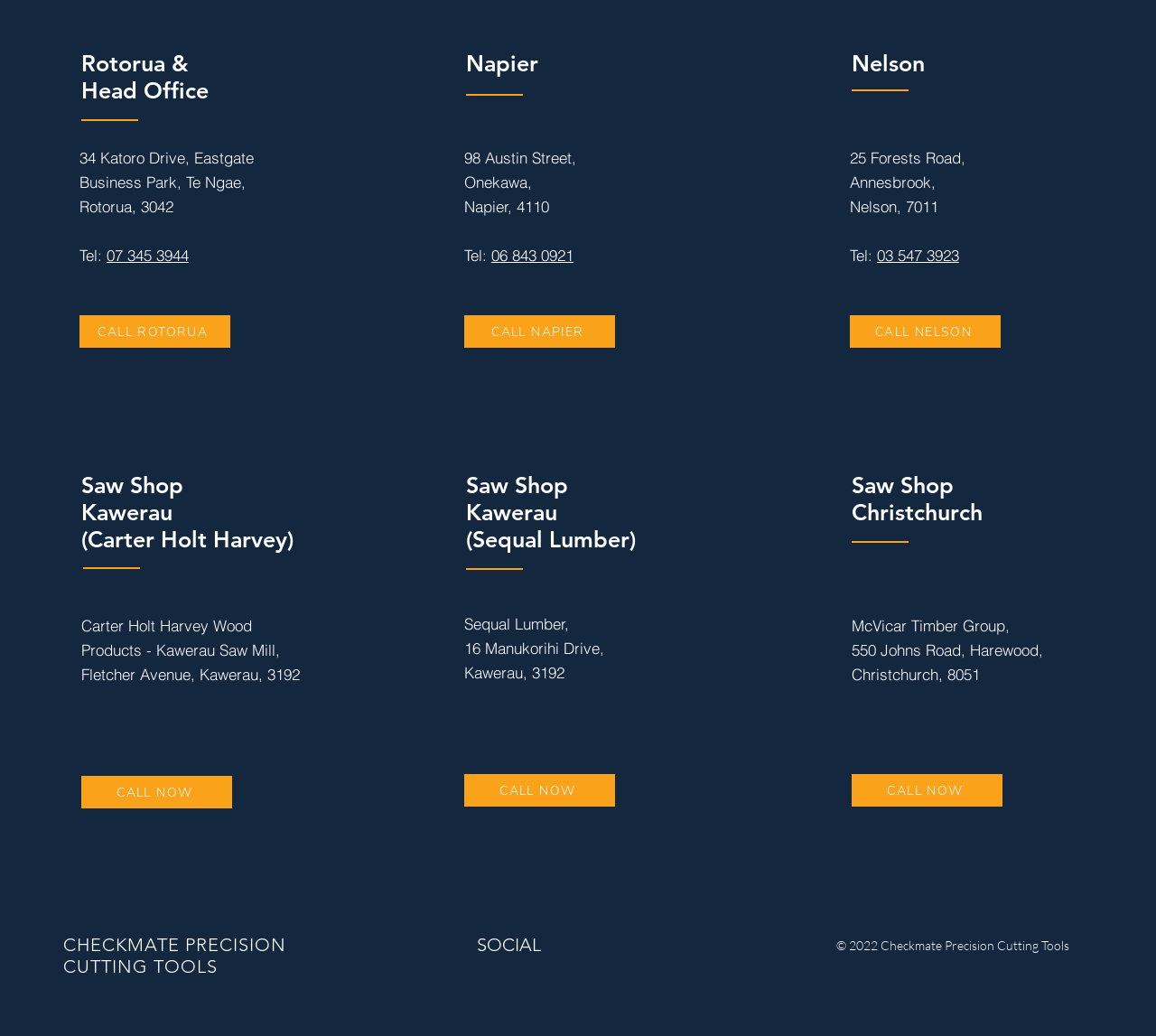Please specify the bounding box coordinates of the element that should be clicked to execute the given instruction: 'Call Napier'. Ensure the coordinates are four float numbers between 0 and 1, expressed as [left, top, right, bottom].

[0.401, 0.305, 0.532, 0.336]